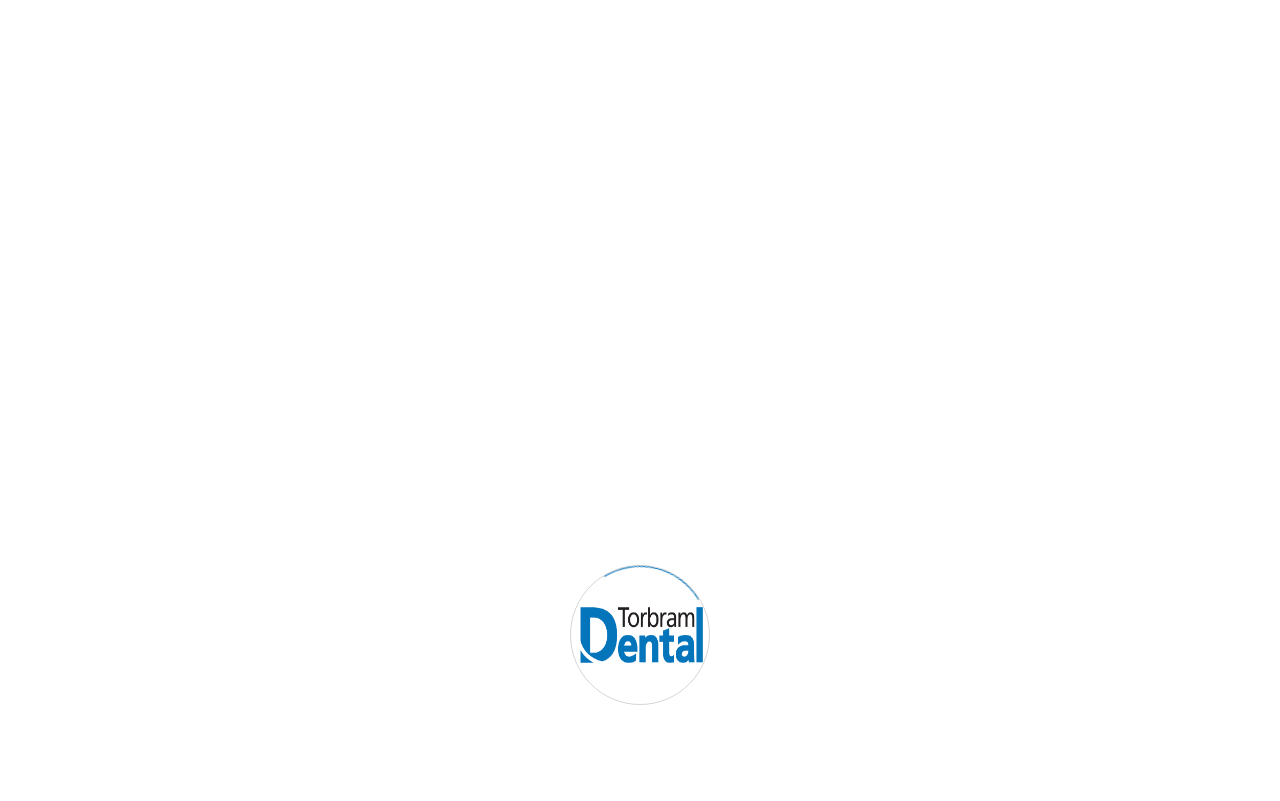What is the name of the dental clinic?
Using the visual information, reply with a single word or short phrase.

Torbram Dental